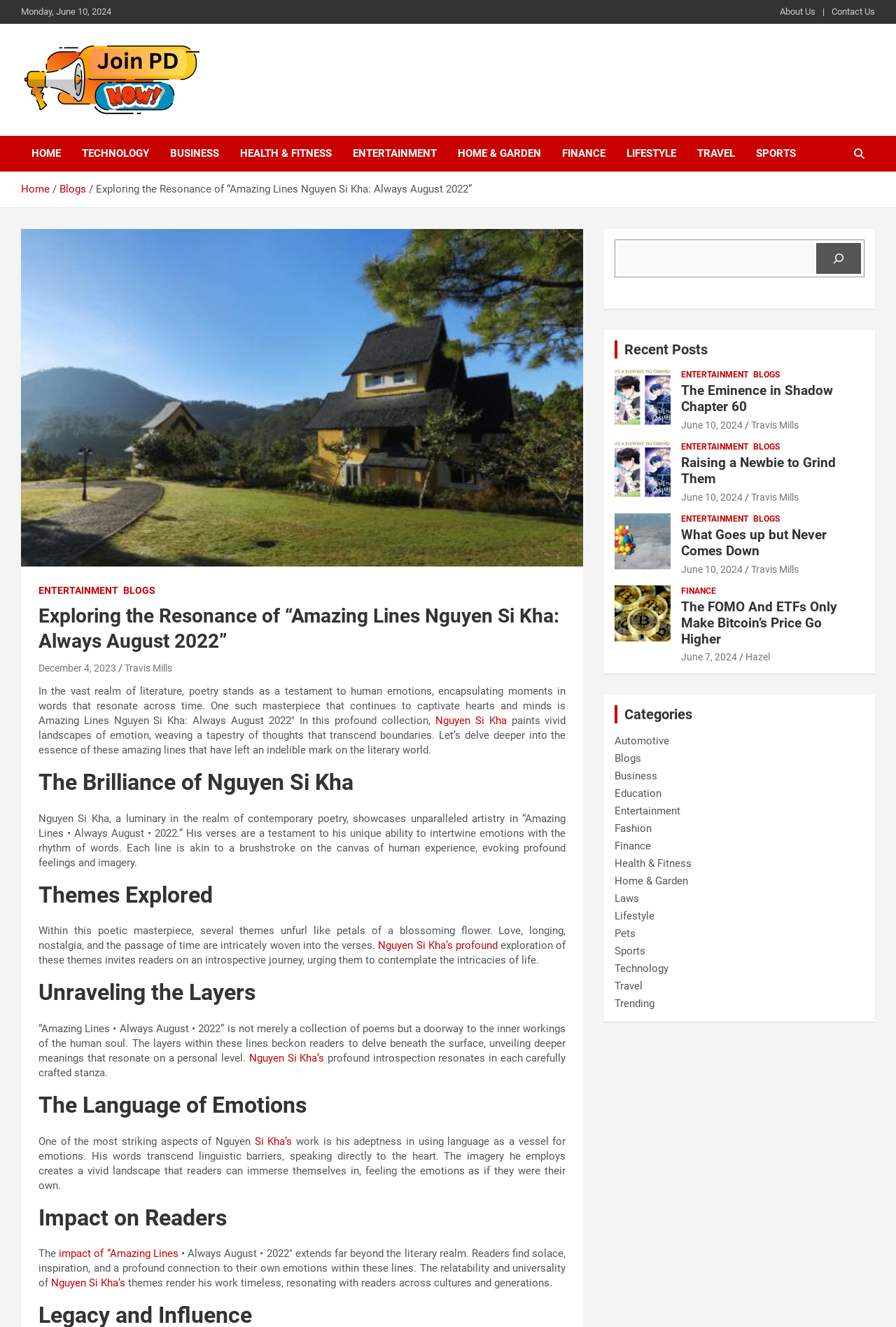Identify and extract the main heading from the webpage.

Exploring the Resonance of “Amazing Lines Nguyen Si Kha: Always August 2022”